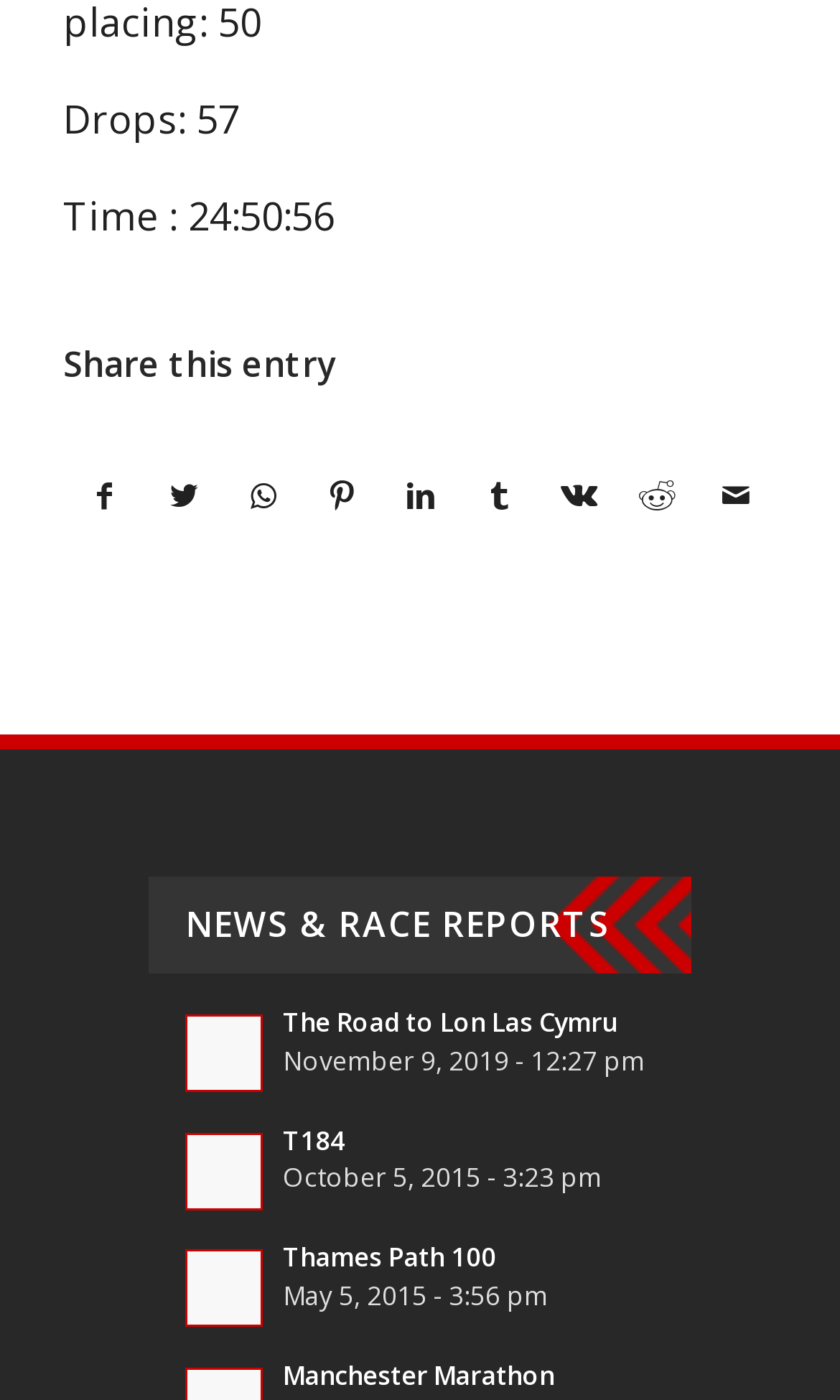How many news articles are listed? Observe the screenshot and provide a one-word or short phrase answer.

3